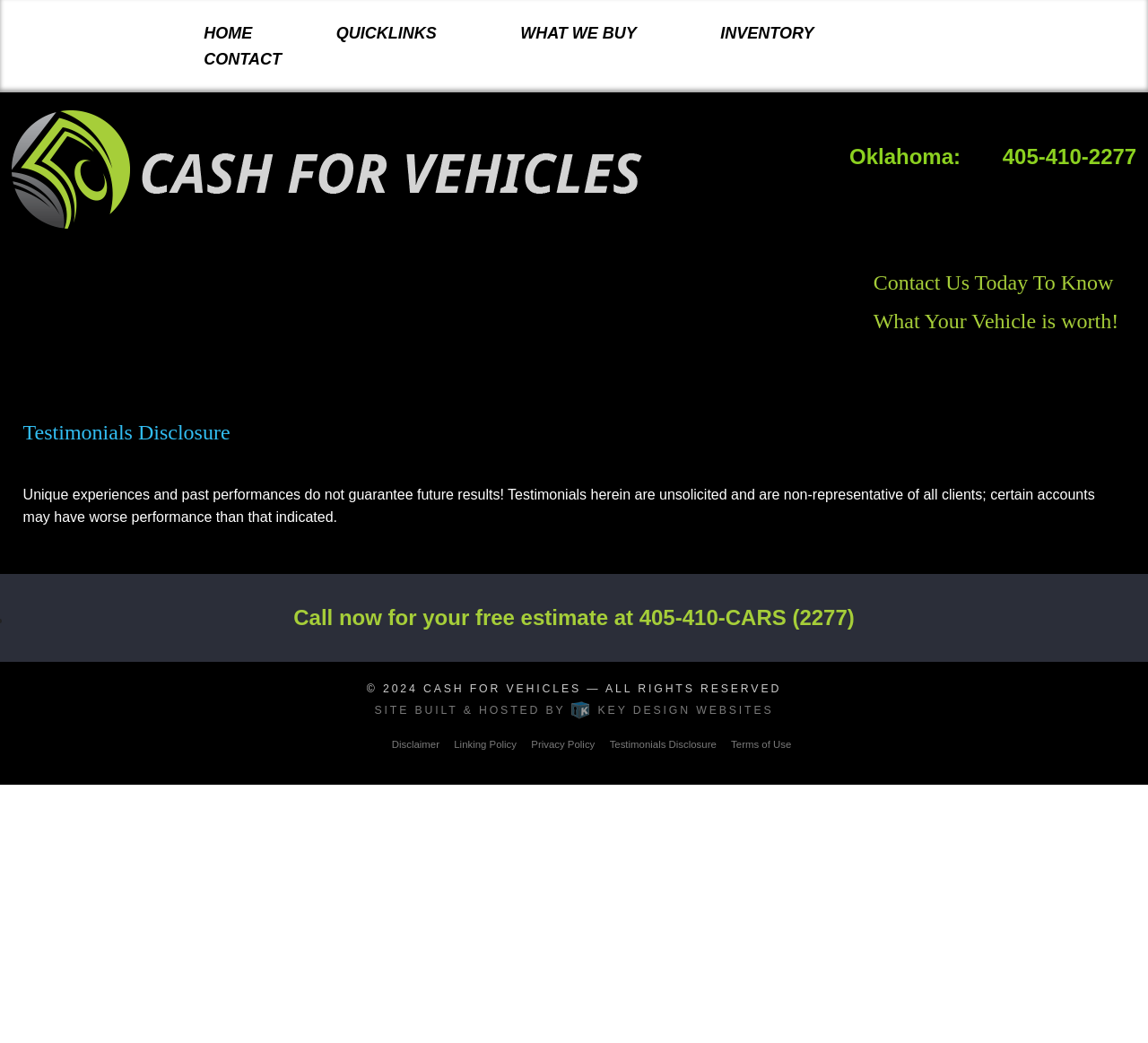Please provide a one-word or phrase answer to the question: 
What is the phone number to contact?

405-410-2277